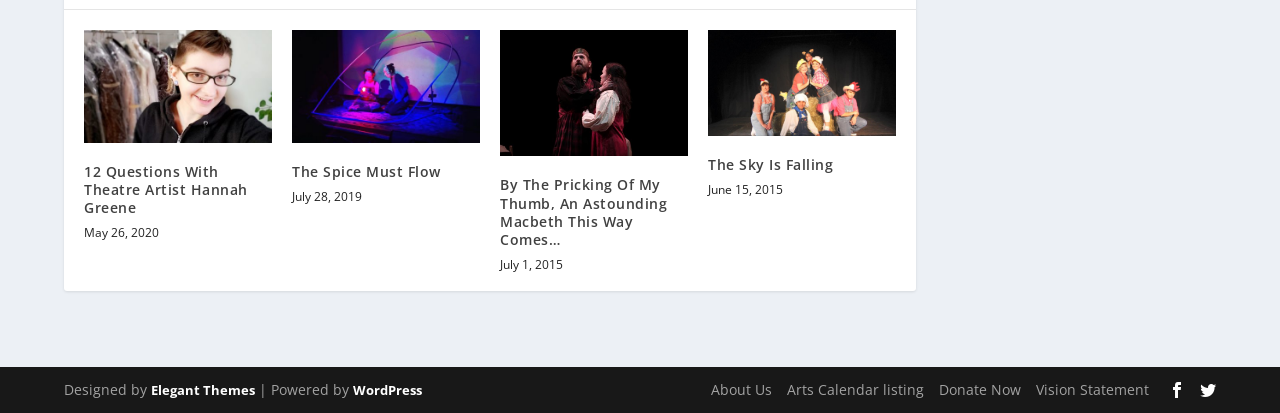Identify the bounding box coordinates of the clickable region to carry out the given instruction: "Donate Now".

[0.734, 0.921, 0.798, 0.967]